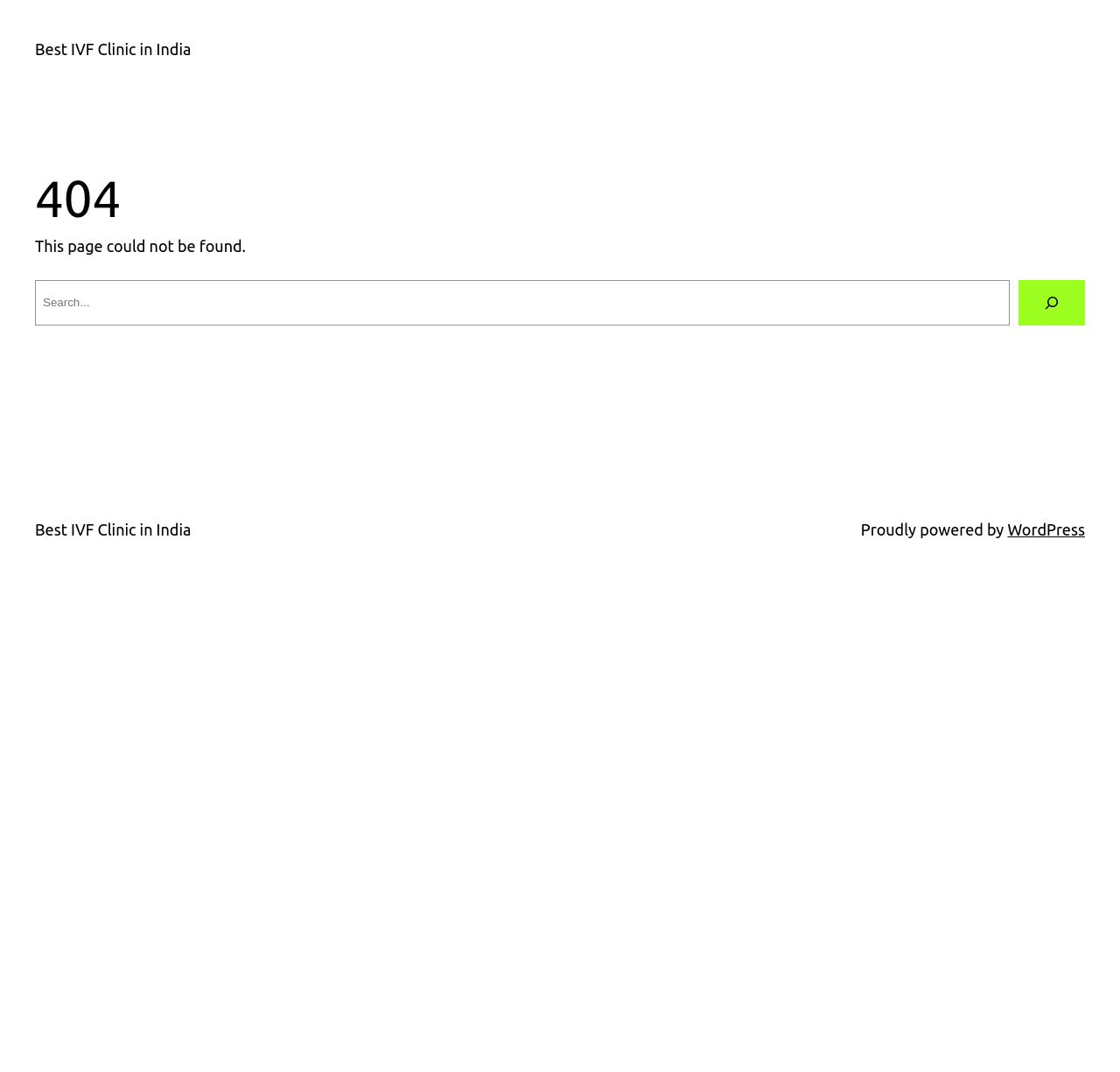Determine the bounding box coordinates for the UI element matching this description: "name="s" placeholder="Search..."".

[0.031, 0.261, 0.902, 0.303]